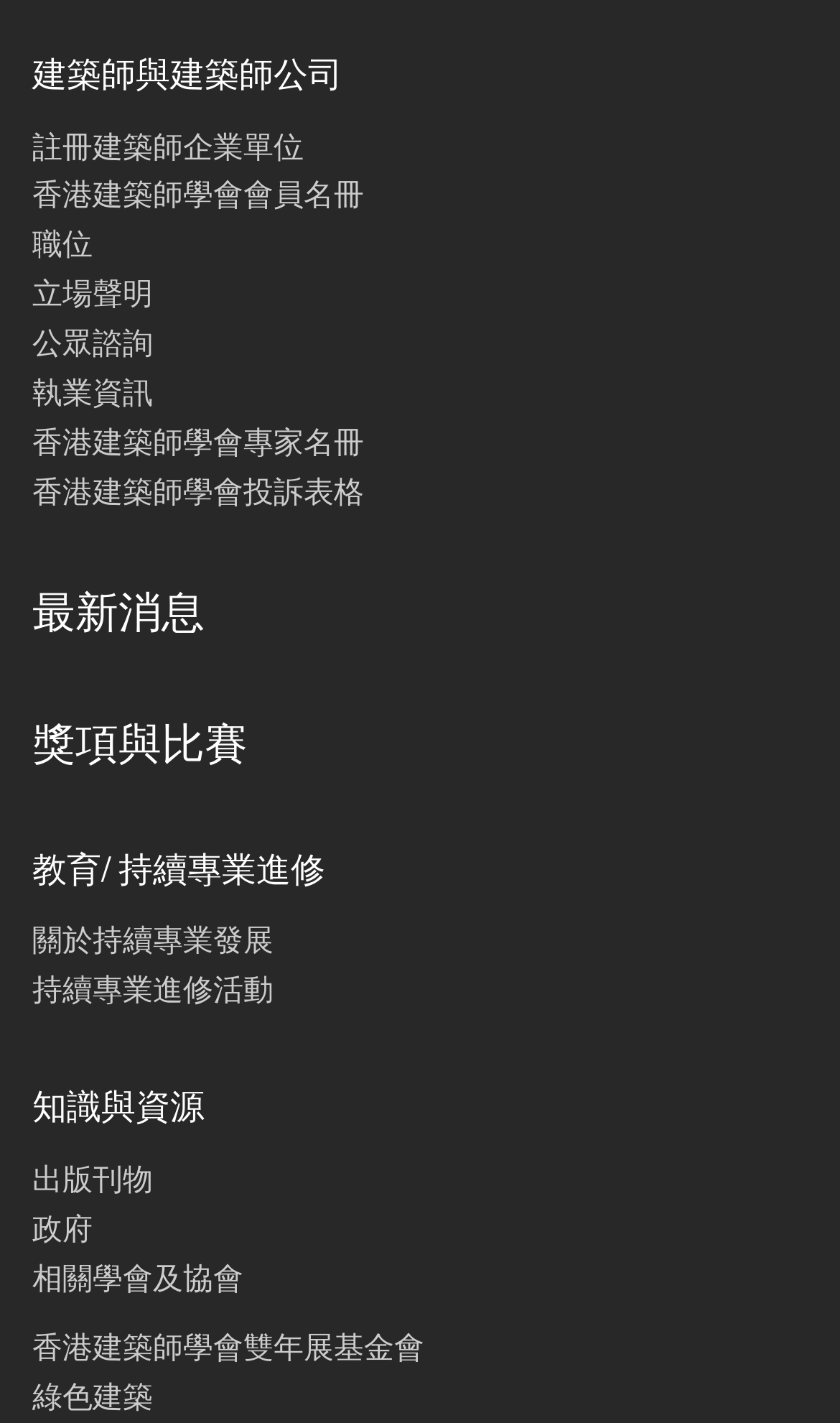Please identify the bounding box coordinates of the element I should click to complete this instruction: 'view Hong Kong architect association member list'. The coordinates should be given as four float numbers between 0 and 1, like this: [left, top, right, bottom].

[0.038, 0.128, 0.433, 0.151]